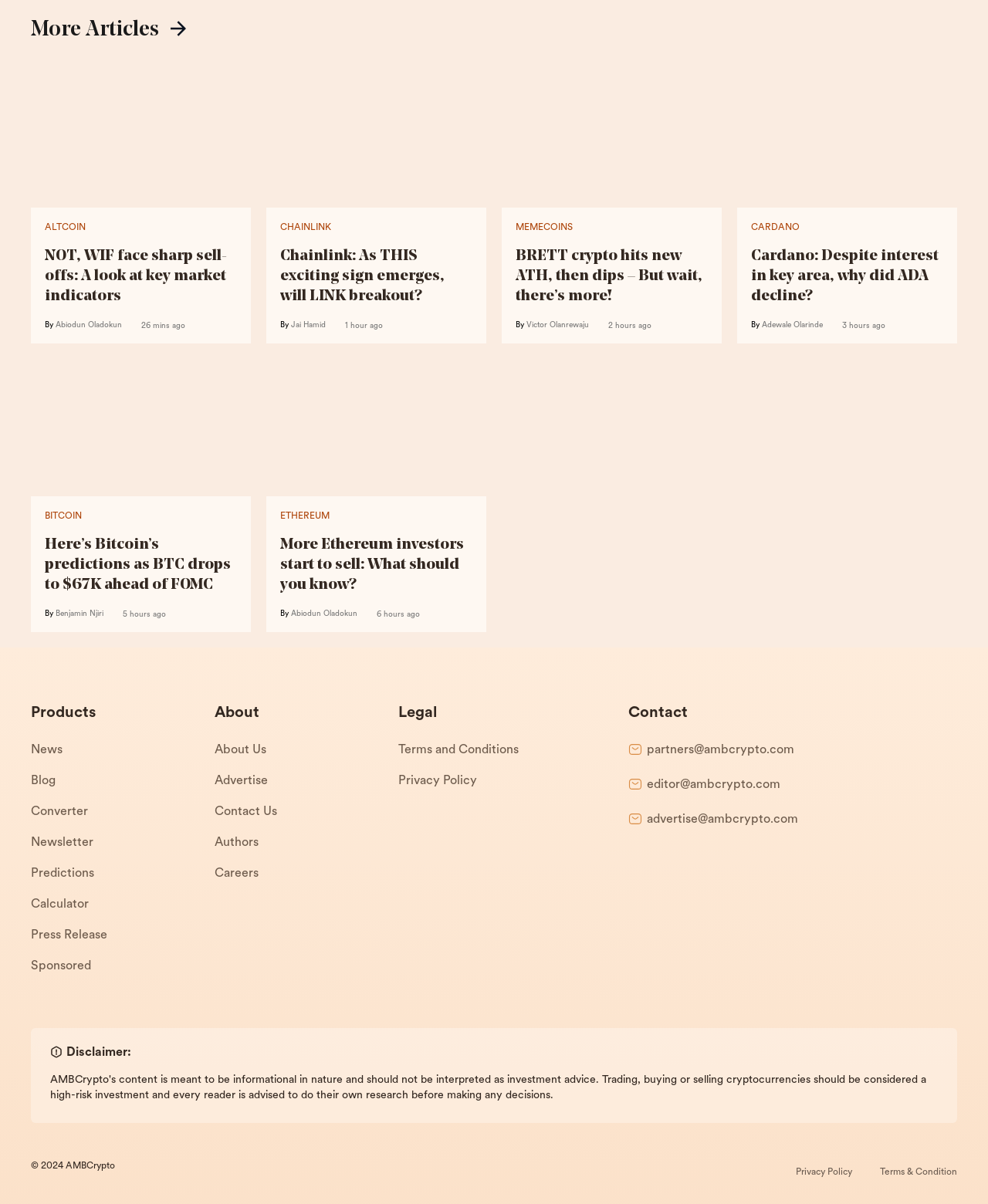Use a single word or phrase to answer the question: 
What is the purpose of the section with links 'News', 'Blog', 'Converter', etc.?

Navigation